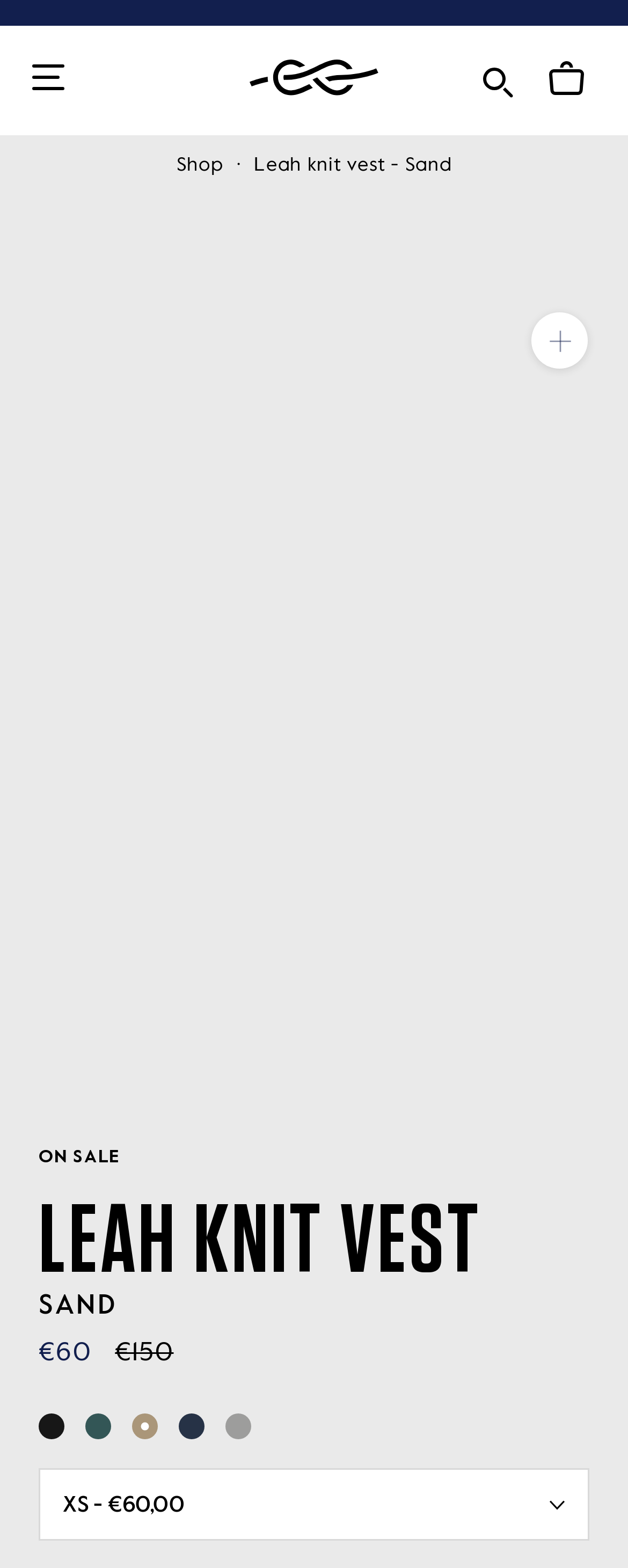Carefully examine the image and provide an in-depth answer to the question: What is the name of the navigation section?

I found the name of the navigation section by looking at the navigation element with the text 'breadcrumbs' located at the bounding box coordinates [0.0, 0.096, 1.0, 0.117].